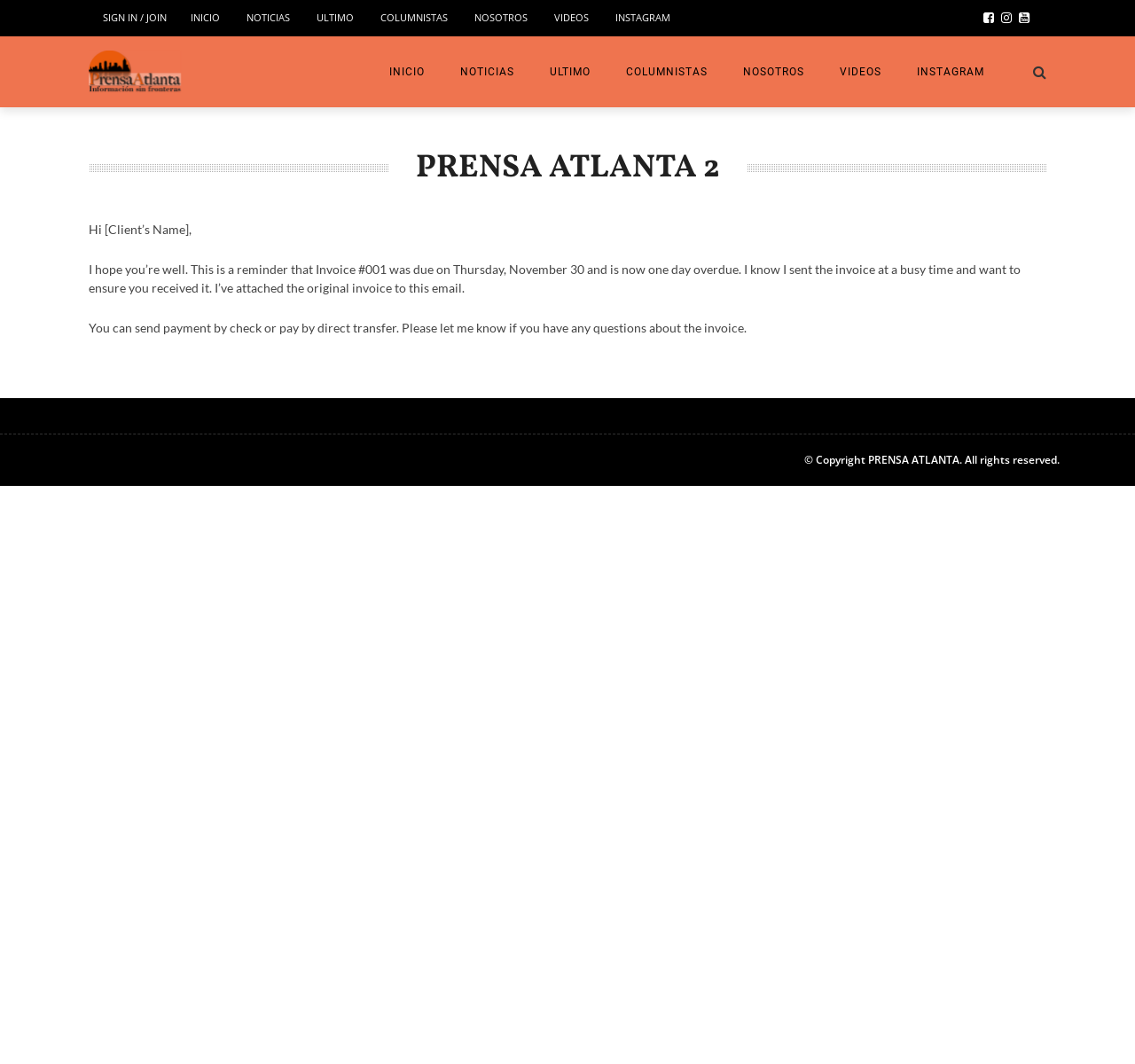Provide the bounding box coordinates, formatted as (top-left x, top-left y, bottom-right x, bottom-right y), with all values being floating point numbers between 0 and 1. Identify the bounding box of the UI element that matches the description: Javier Díaz de León

[0.332, 0.255, 0.47, 0.268]